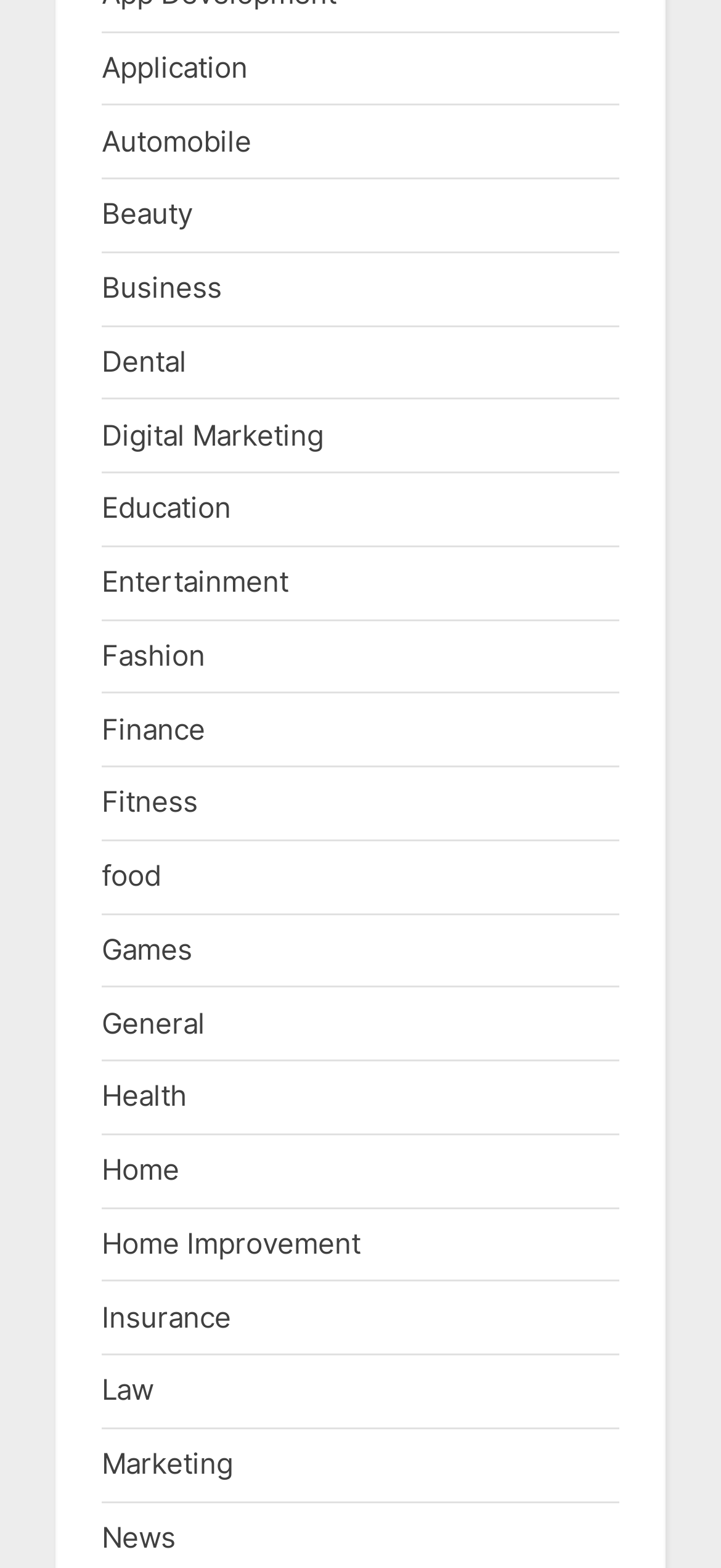Please identify the bounding box coordinates of the element's region that needs to be clicked to fulfill the following instruction: "Browse the Beauty category". The bounding box coordinates should consist of four float numbers between 0 and 1, i.e., [left, top, right, bottom].

[0.141, 0.125, 0.267, 0.148]